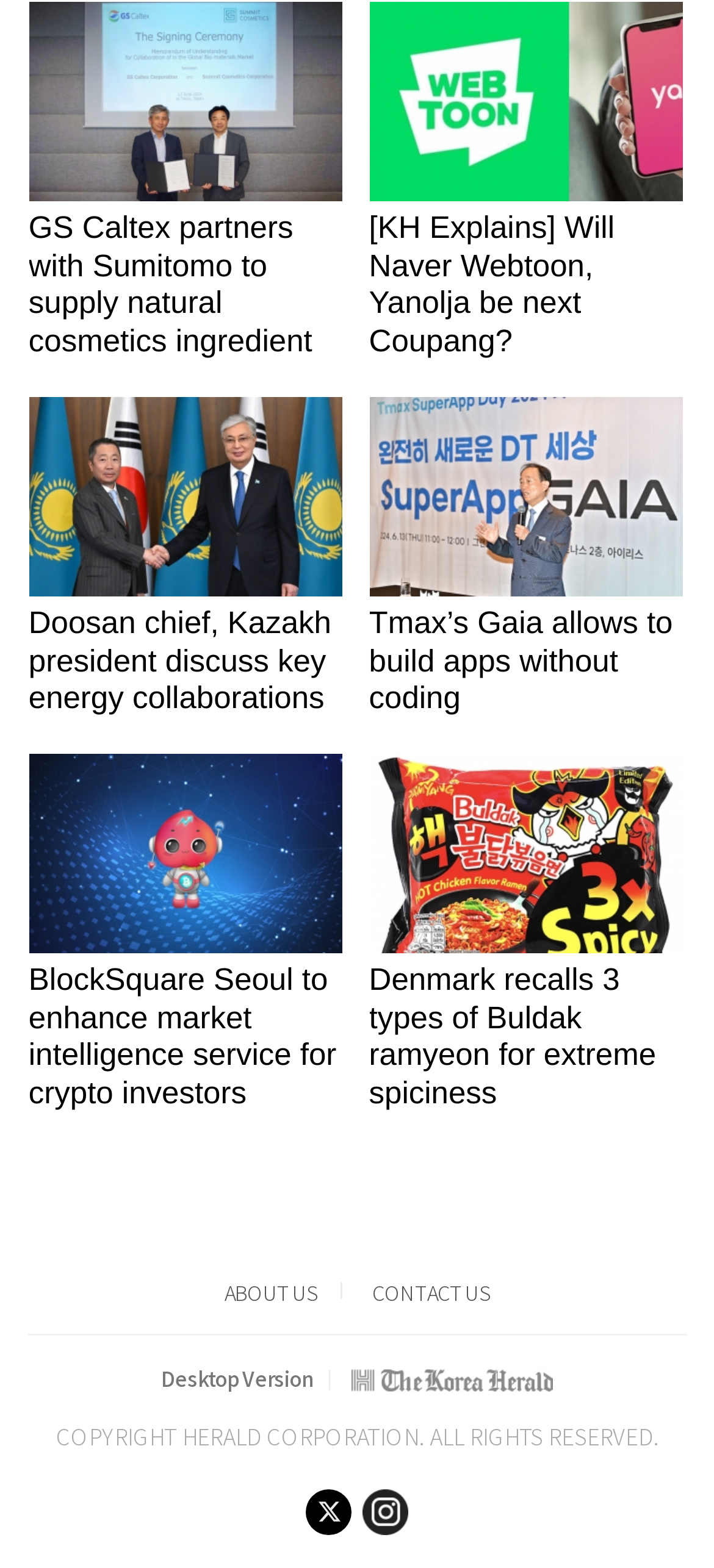Please find the bounding box coordinates of the section that needs to be clicked to achieve this instruction: "Visit CONTACT US page".

[0.522, 0.815, 0.686, 0.833]